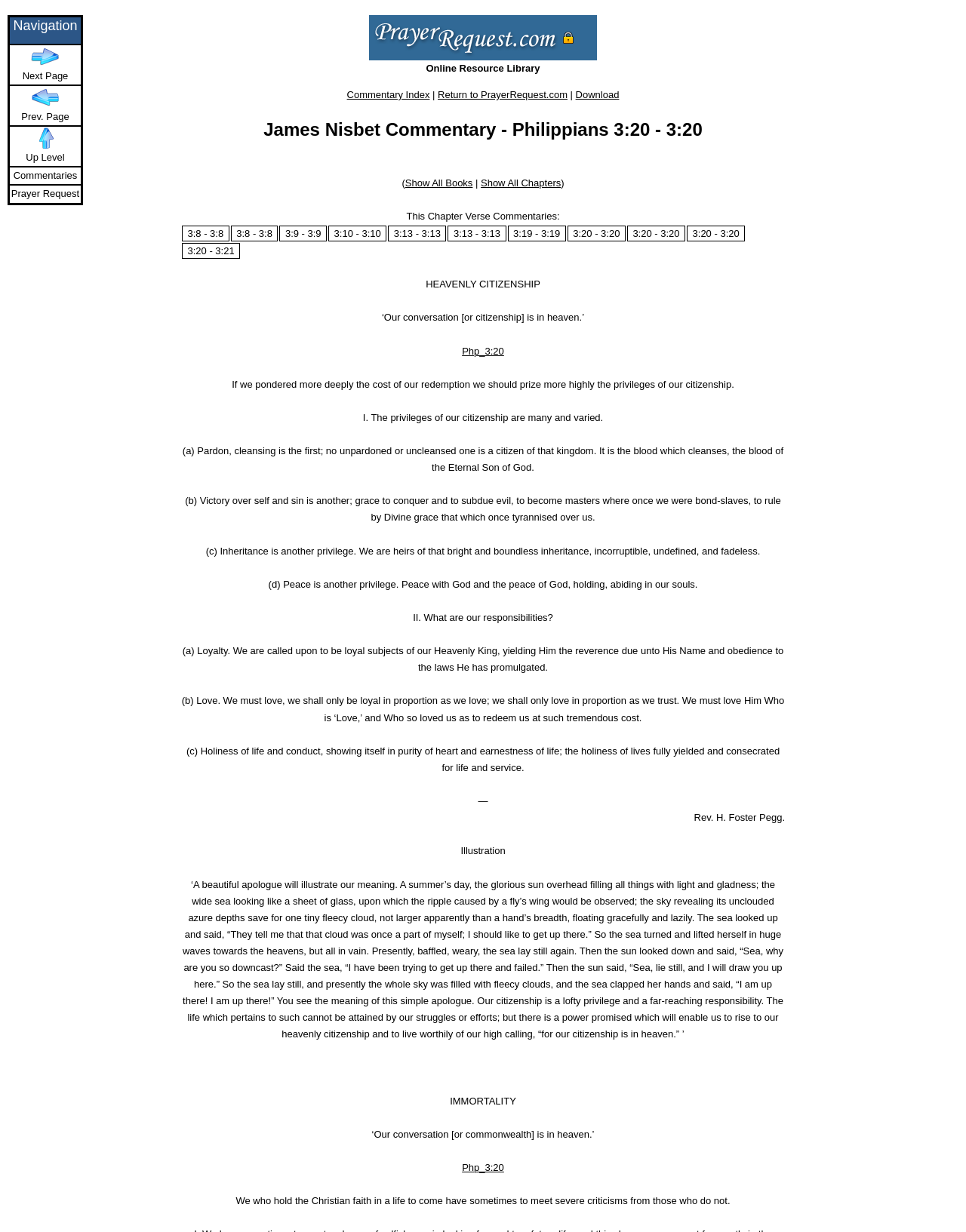Please give a concise answer to this question using a single word or phrase: 
What is the second responsibility mentioned?

Love